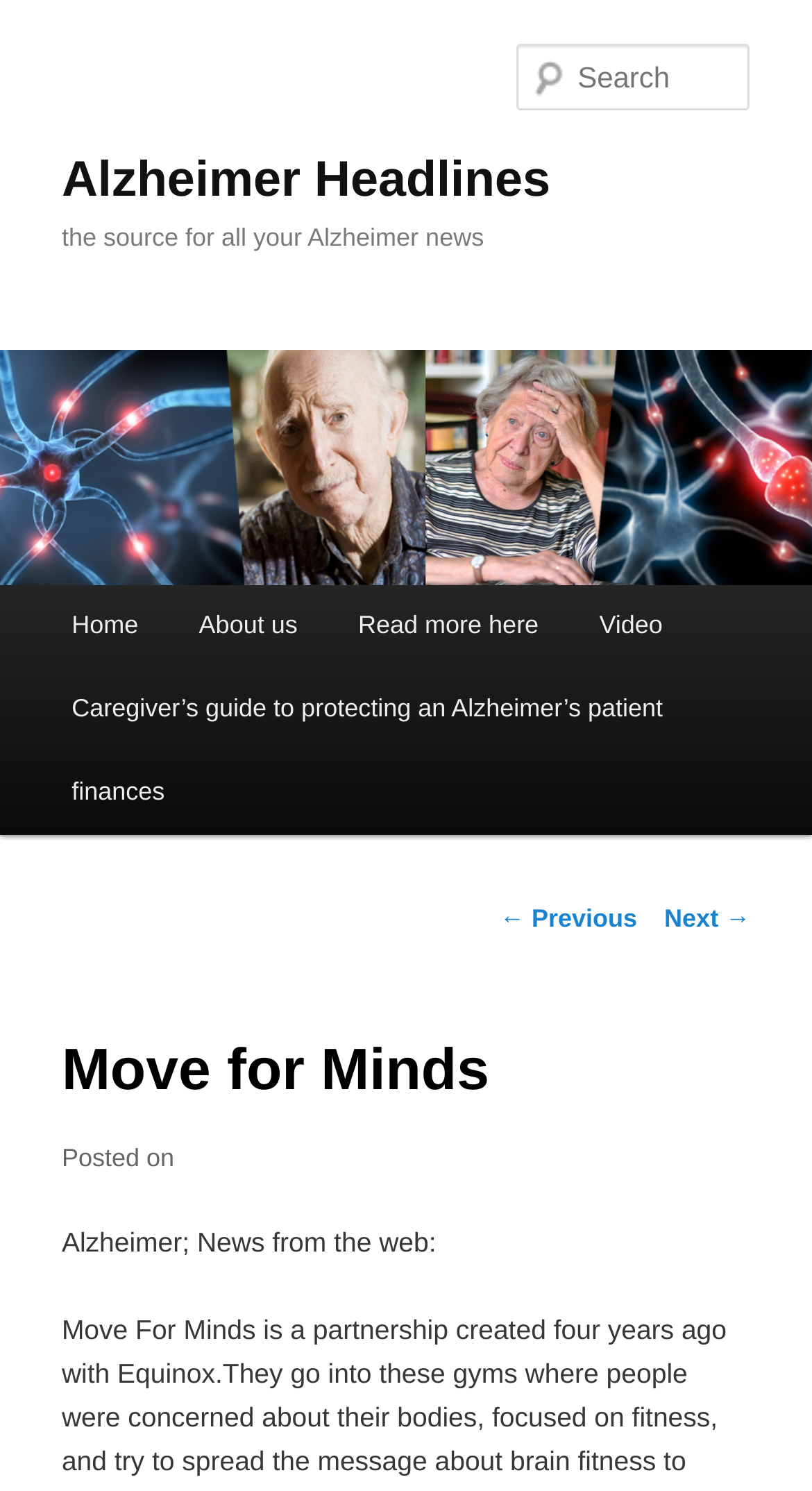Show the bounding box coordinates of the region that should be clicked to follow the instruction: "Go to Home page."

[0.051, 0.392, 0.208, 0.448]